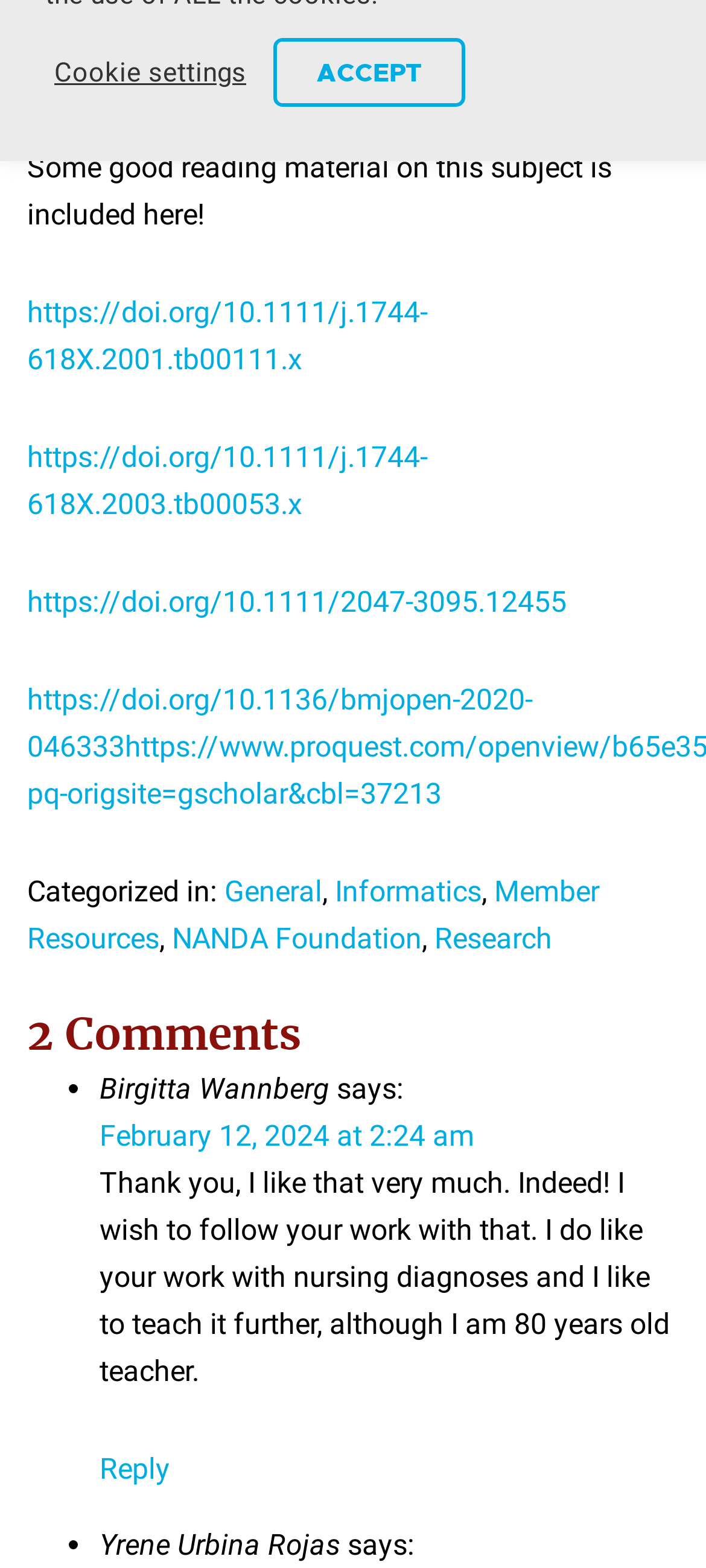What is the date of the comment made by Birgitta Wannberg?
Refer to the image and offer an in-depth and detailed answer to the question.

I found the comment section and read the text 'February 12, 2024 at 2:24 am' which indicates that Birgitta Wannberg made the comment on February 12, 2024.